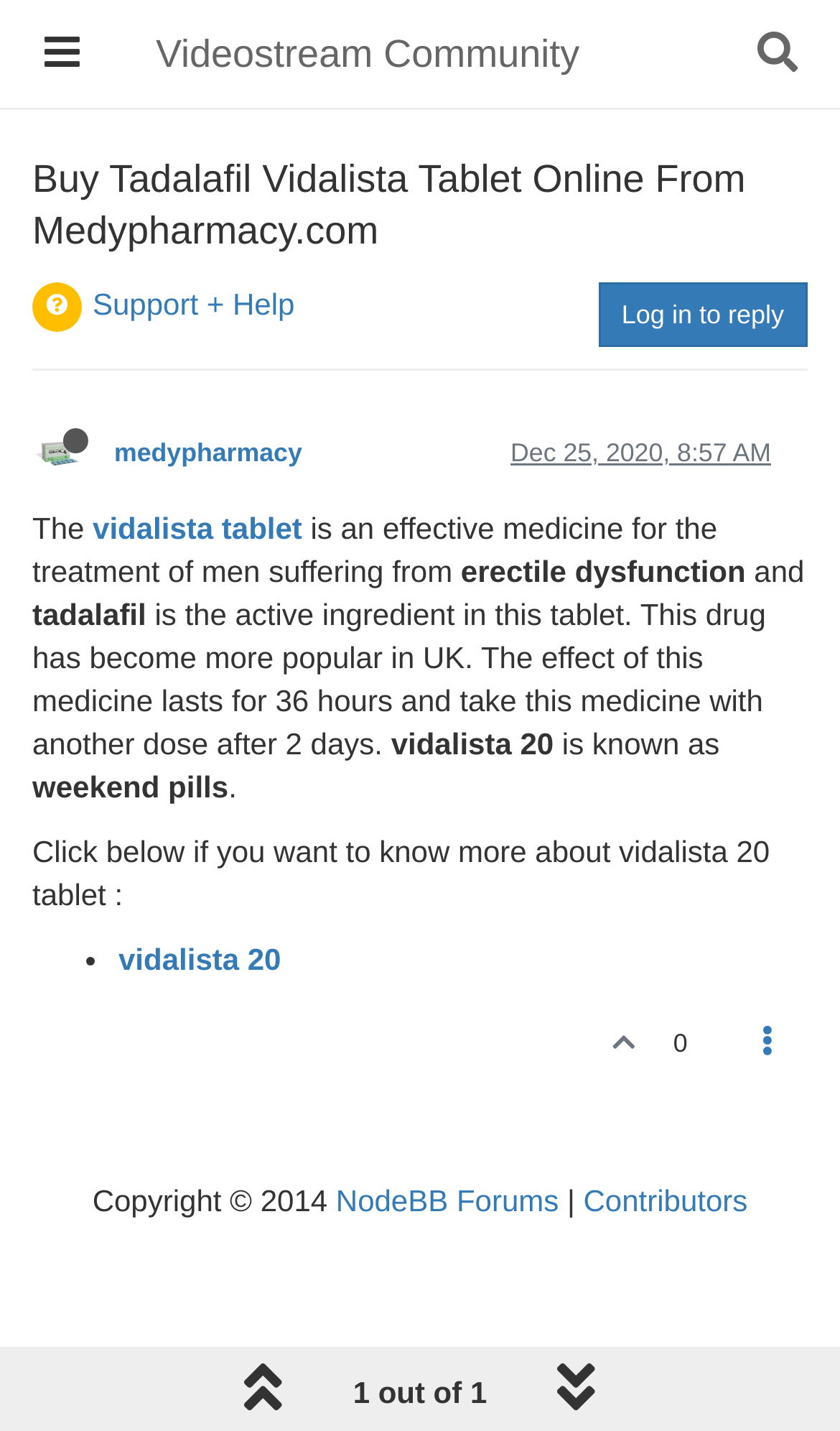Please specify the bounding box coordinates of the clickable region necessary for completing the following instruction: "Log in to reply". The coordinates must consist of four float numbers between 0 and 1, i.e., [left, top, right, bottom].

[0.712, 0.197, 0.962, 0.242]